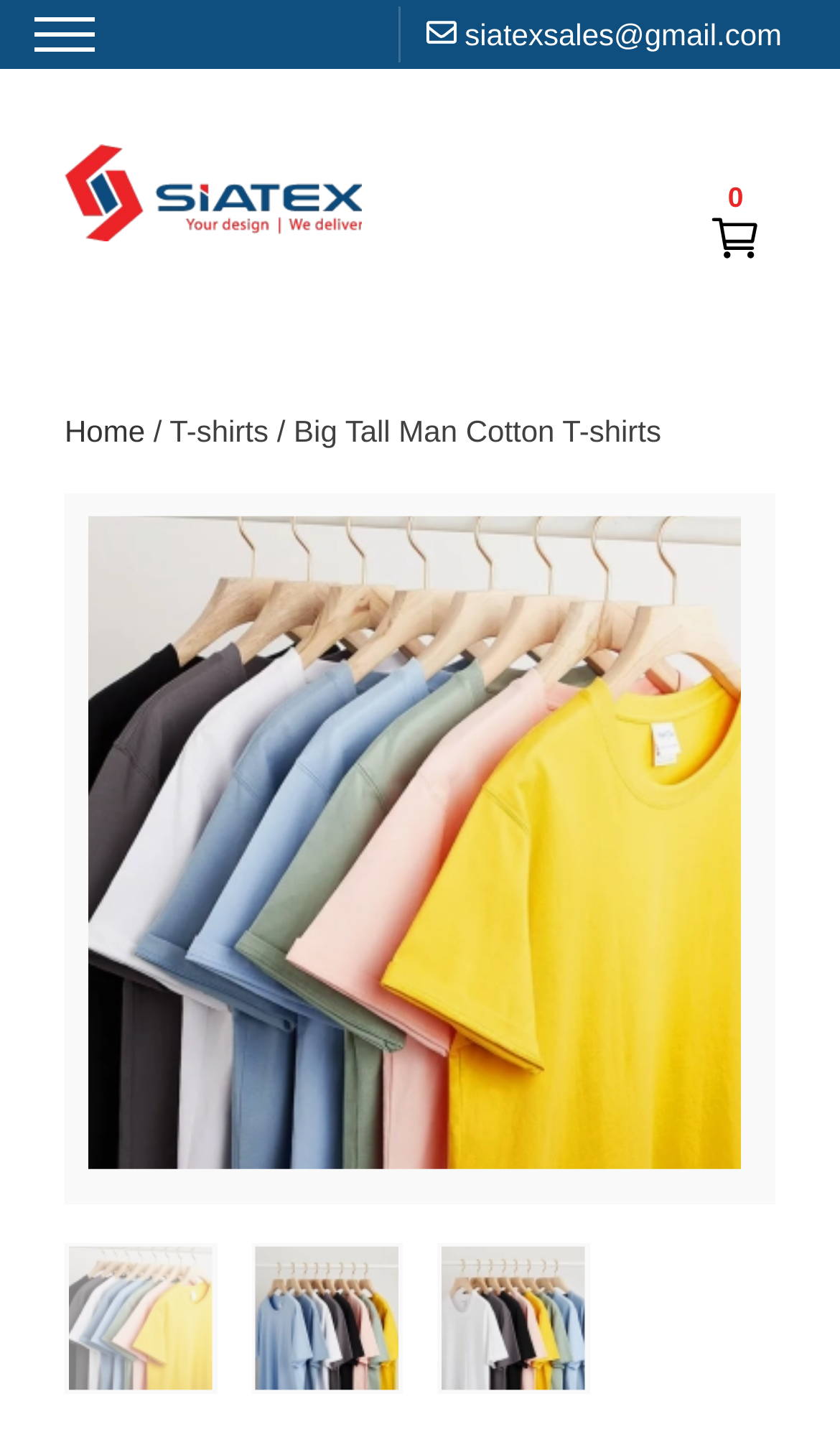Give an in-depth explanation of the webpage layout and content.

The webpage is about SiATEX, a wholesale supplier of Big Tall Man Cotton T-shirts in Portugal. At the top left corner, there is a menu toggler button. Next to it, there are links to navigate to different pages, including "Home" and other categories. 

Below the navigation links, there is a prominent heading that reads "Big Tall Man Cotton T-shirts" in a wide horizontal space, indicating the main topic of the page. 

On the top right side, there is a link to contact the supplier via email, "siatexsales@gmail.com", accompanied by a small "Cart" icon. 

In the middle of the page, there is a brief description of the company, stating that it has been a clothing manufacturer since 1987. 

Below the company description, there are multiple images showcasing different types of Big Tall Man Cotton T-shirts, including those from Portugal and Bangladesh. These images are arranged in a horizontal layout, taking up most of the page's width. 

There is also a link to "Wholesale T Shirts Manufacturer In Bangladesh Oem Clothing Supplier Bangladesh" on the top left side, which has an associated image.